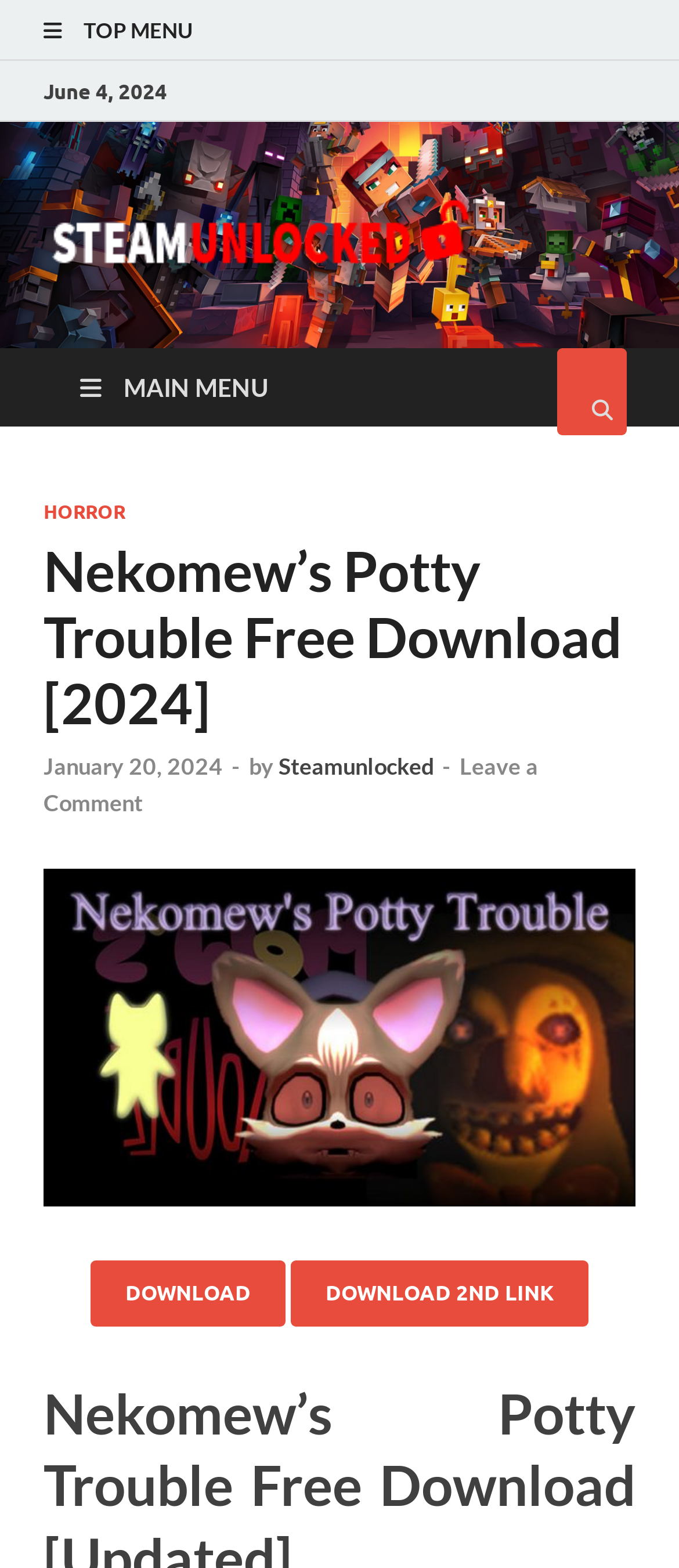Identify the bounding box coordinates of the area you need to click to perform the following instruction: "Click on the Steam Unlocked Logo".

[0.064, 0.167, 0.708, 0.188]